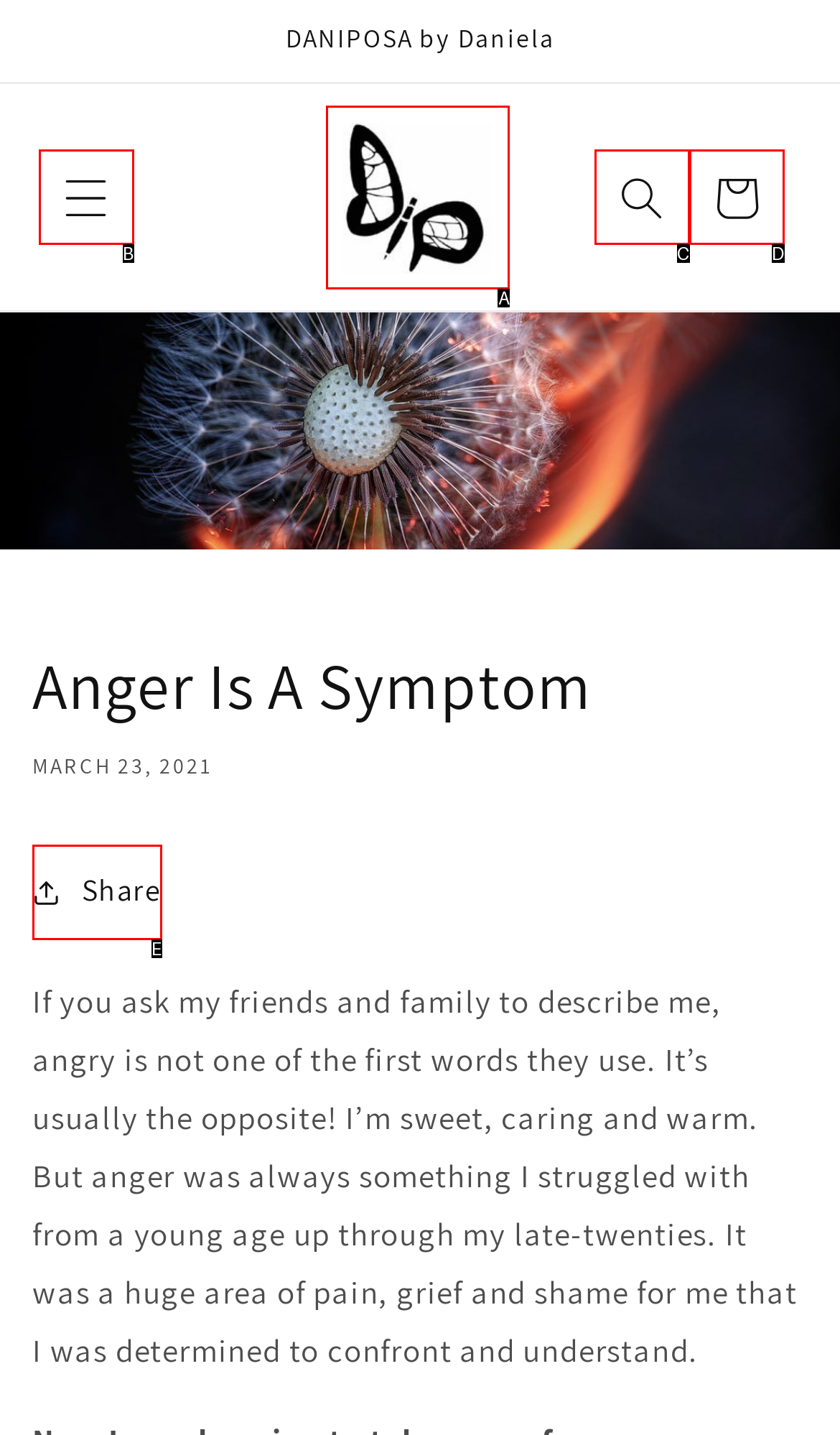Determine which option matches the element description: aria-label="Search"
Reply with the letter of the appropriate option from the options provided.

C